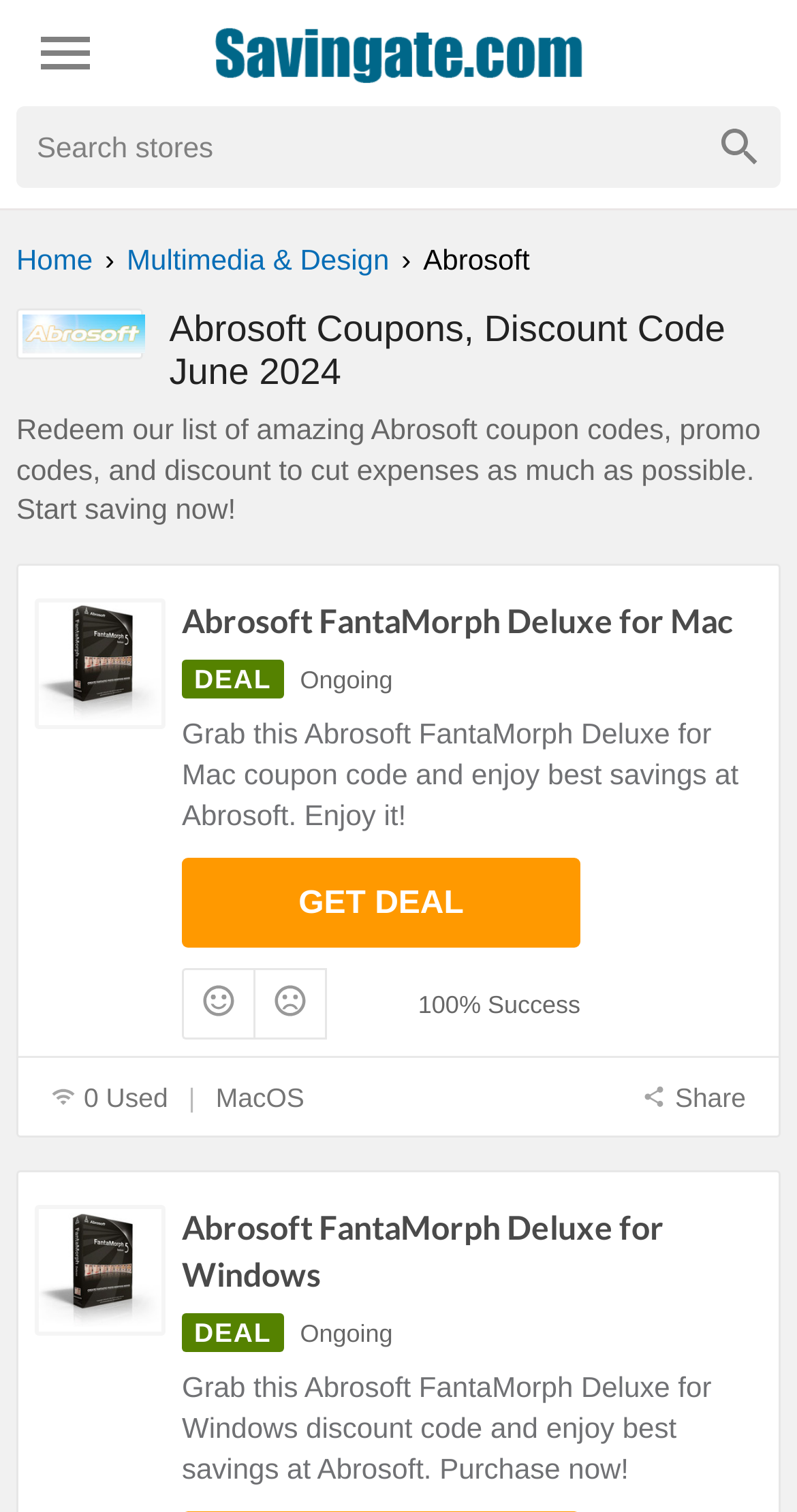Please determine the bounding box coordinates for the UI element described as: "Abrosoft FantaMorph Deluxe for Windows".

[0.228, 0.797, 0.956, 0.858]